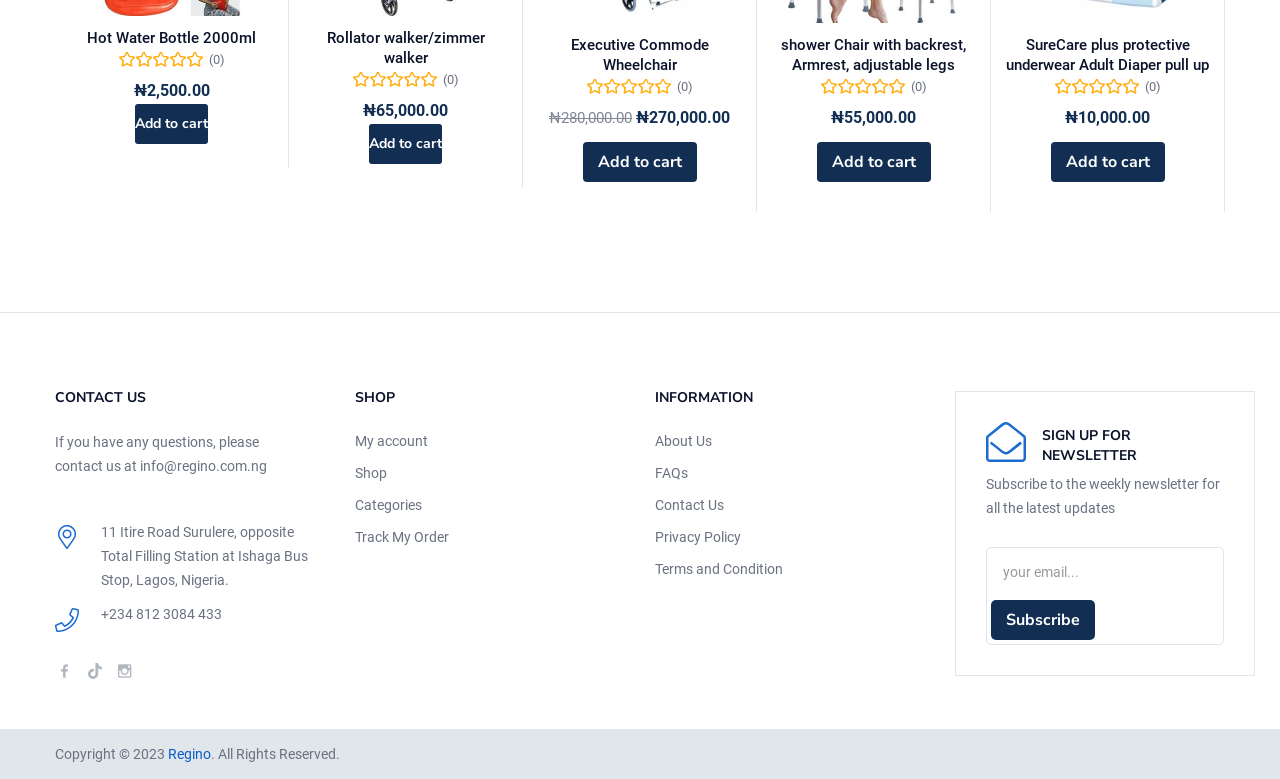What is the price of the Hot Water Bottle 2000ml?
From the details in the image, provide a complete and detailed answer to the question.

I found the price of the Hot Water Bottle 2000ml by looking at the StaticText element with the text '₦2,500.00' which is located near the 'Hot Water Bottle 2000ml' heading.